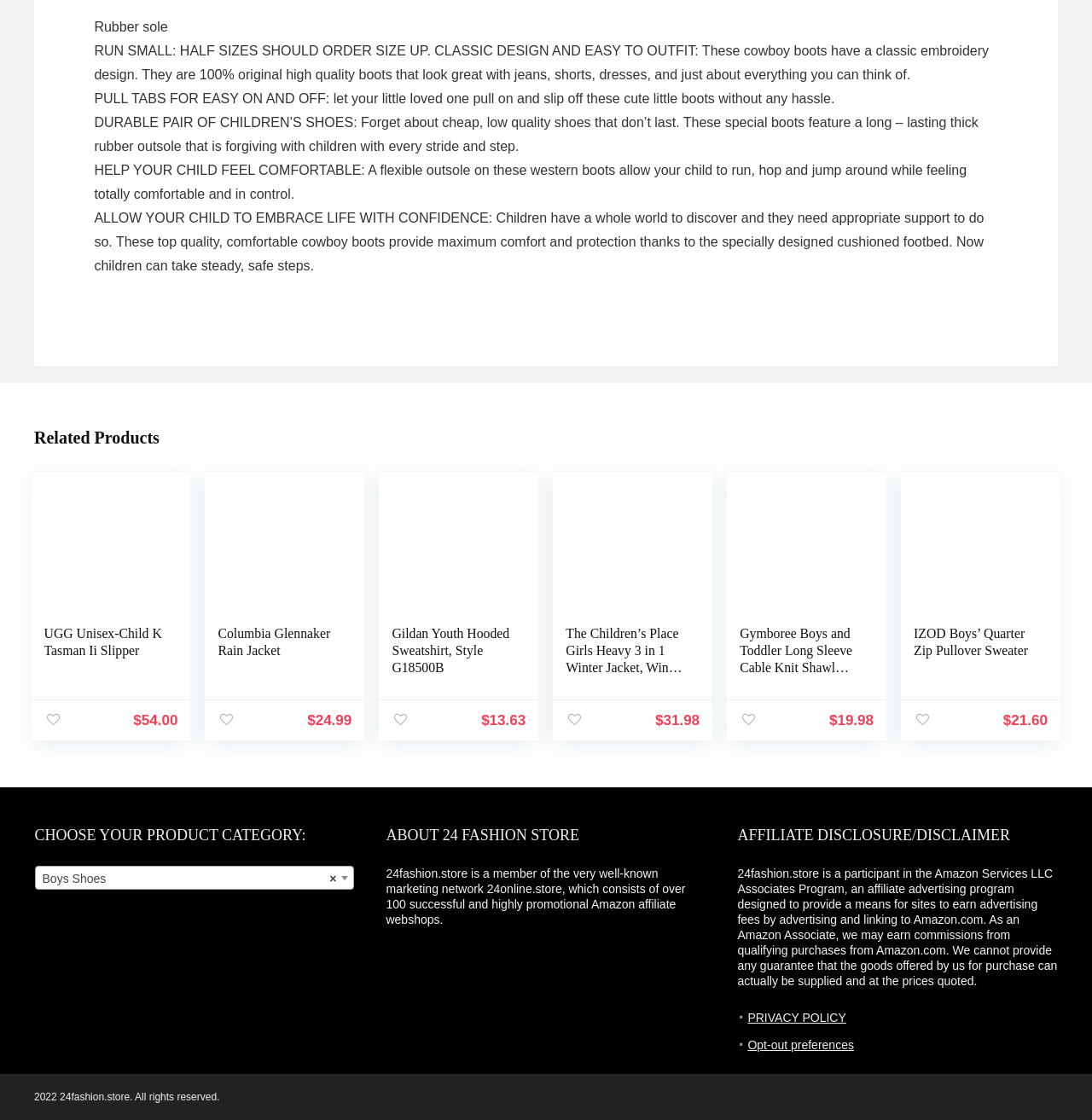Please identify the bounding box coordinates of the element's region that should be clicked to execute the following instruction: "Read about 24 Fashion Store". The bounding box coordinates must be four float numbers between 0 and 1, i.e., [left, top, right, bottom].

[0.353, 0.774, 0.628, 0.827]